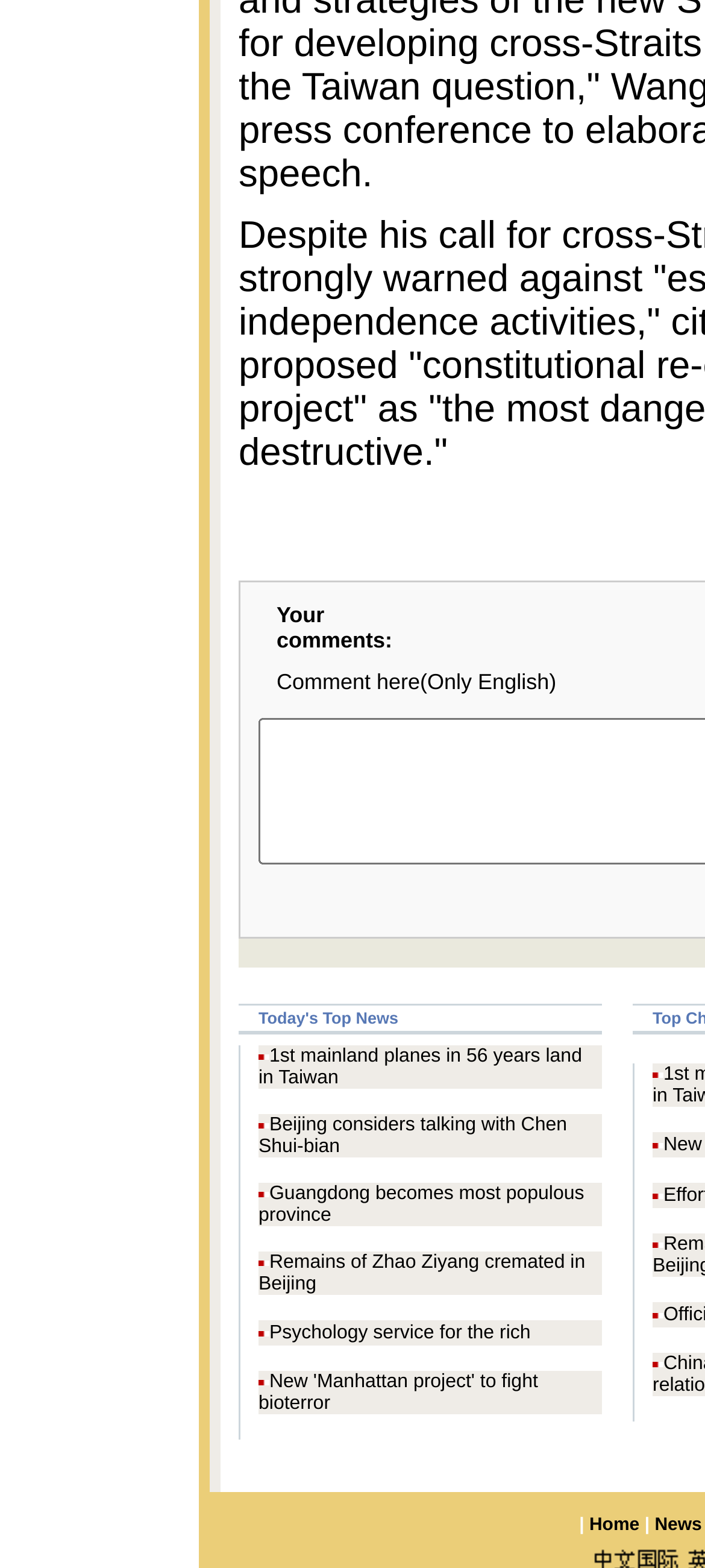Please identify the bounding box coordinates for the region that you need to click to follow this instruction: "Skip to main menu".

None